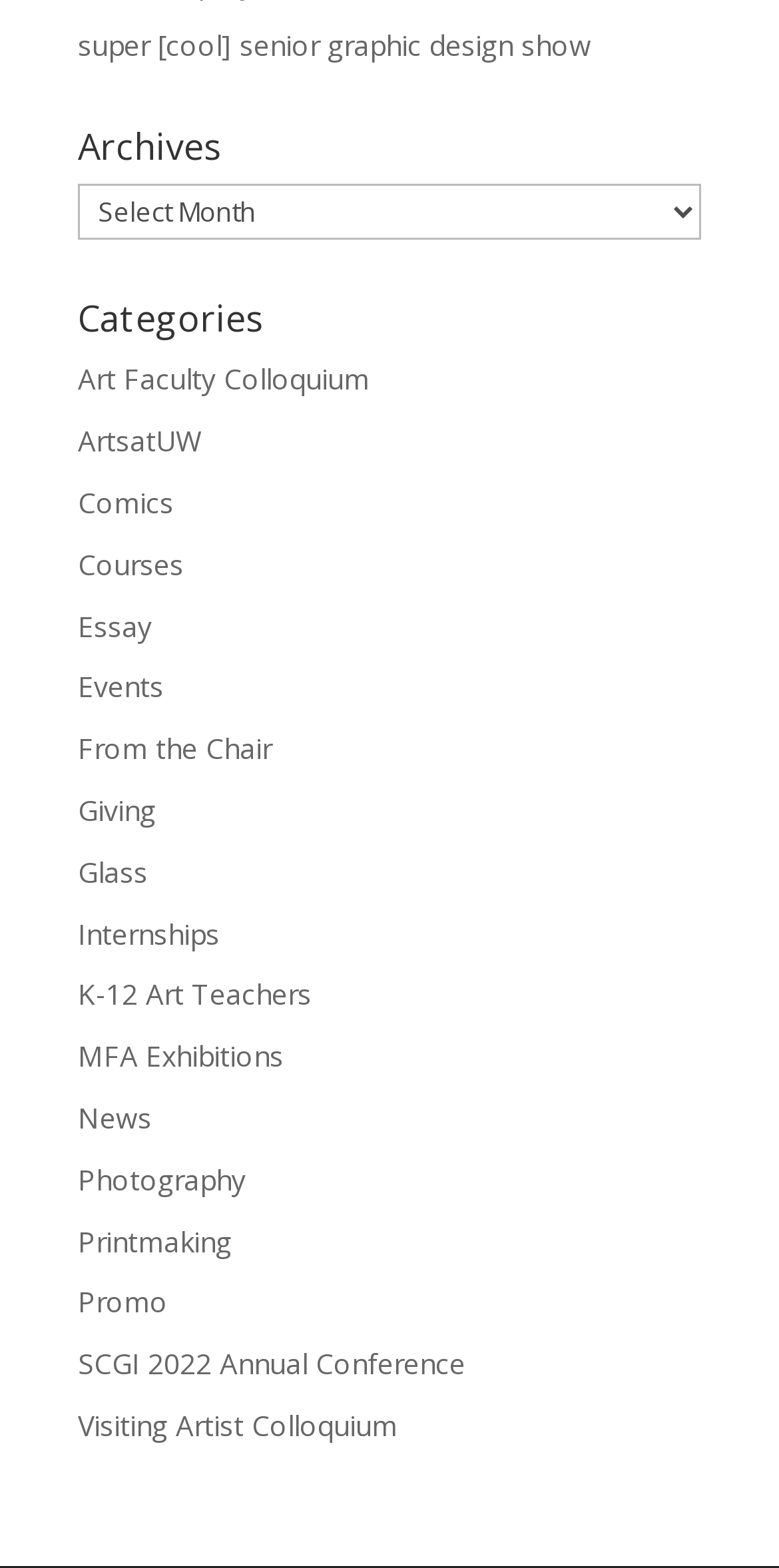Using the information shown in the image, answer the question with as much detail as possible: How many links are listed under categories?

I counted the number of link elements under the categories section, starting from 'Art Faculty Colloquium' to 'Visiting Artist Colloquium', and found a total of 19 links.